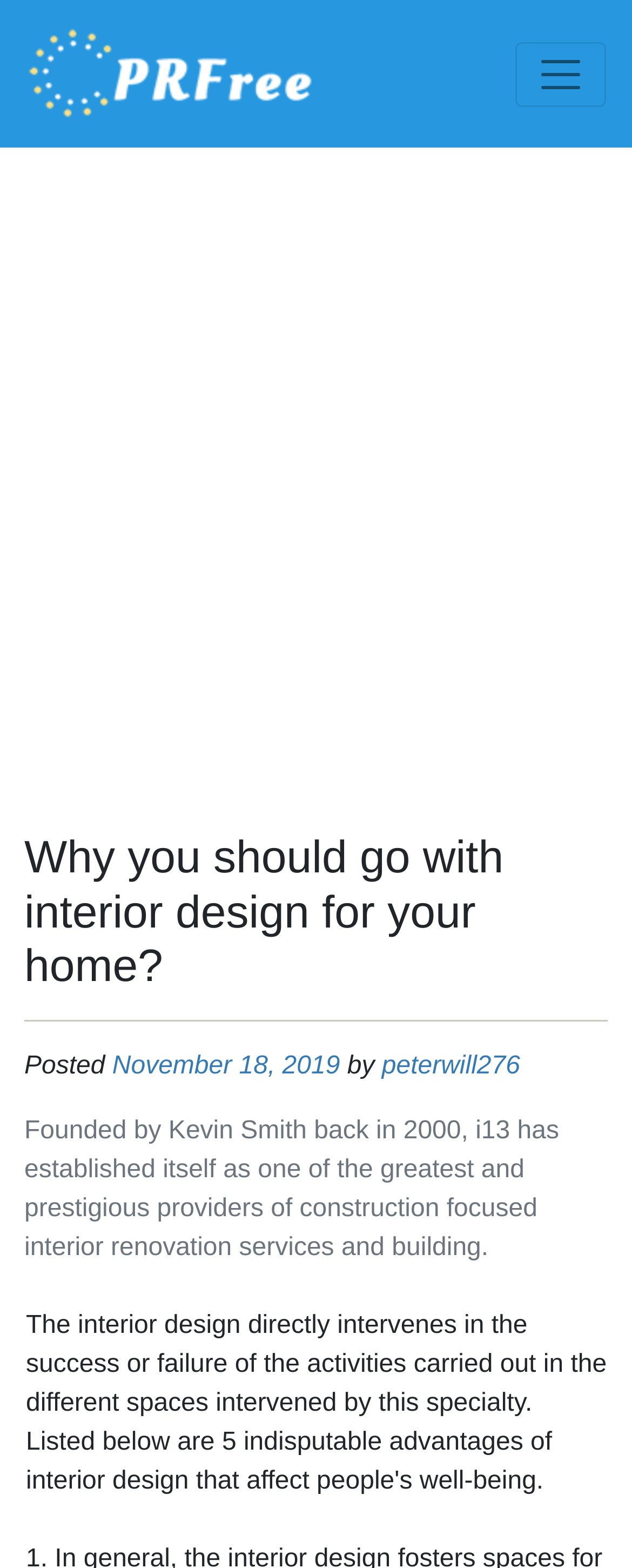Answer the question briefly using a single word or phrase: 
Who is the founder of i13?

Kevin Smith